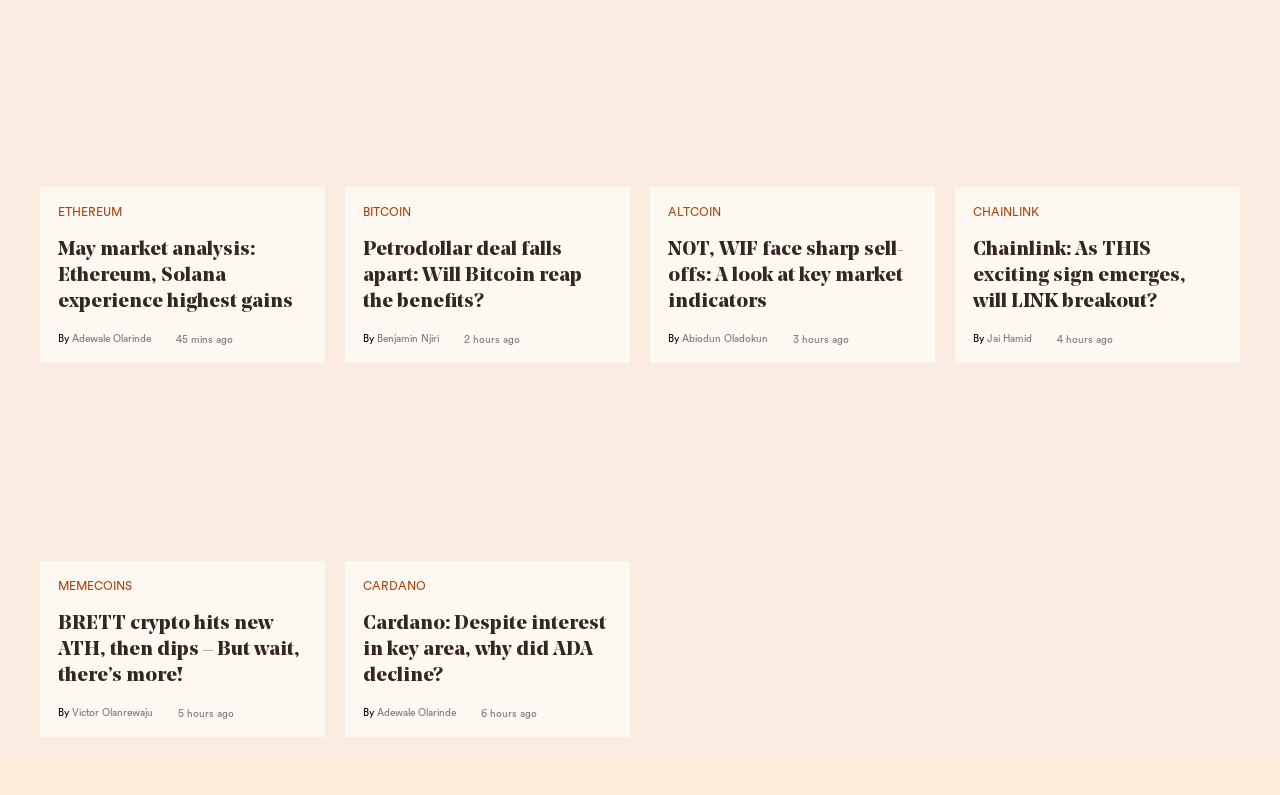Using the information shown in the image, answer the question with as much detail as possible: What is the time of publication of the article 'Chainlink: As THIS exciting sign emerges, will LINK breakout?'?

I determined the time of publication by looking at the text '4 hours ago' which is below the article title 'Chainlink: As THIS exciting sign emerges, will LINK breakout?'.